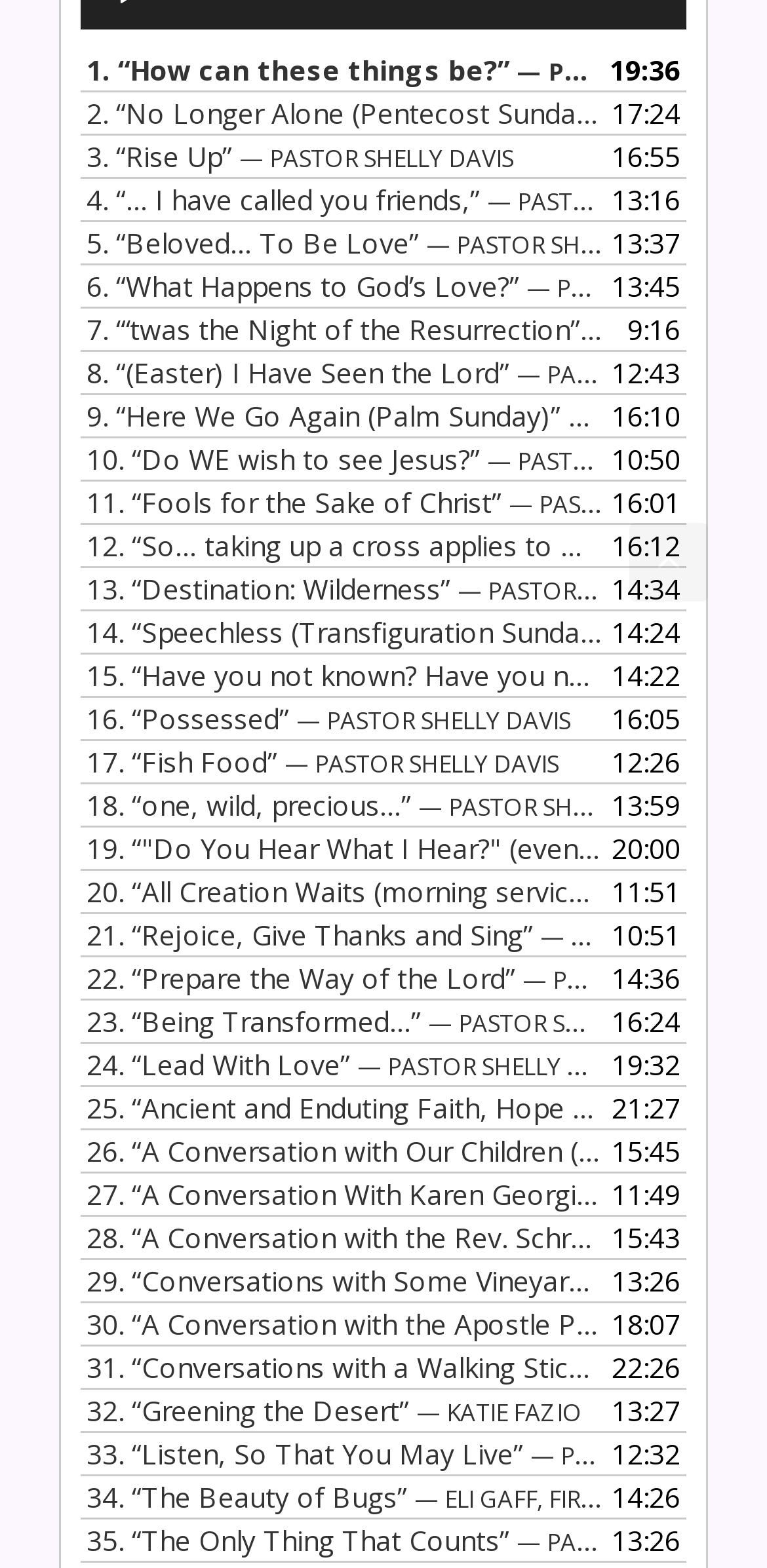What is the purpose of the link at the bottom of the webpage?
Refer to the image and offer an in-depth and detailed answer to the question.

I analyzed the text of the link element at the bottom of the webpage, and it says 'Scroll back to top', indicating that its purpose is to allow users to scroll back to the top of the webpage.